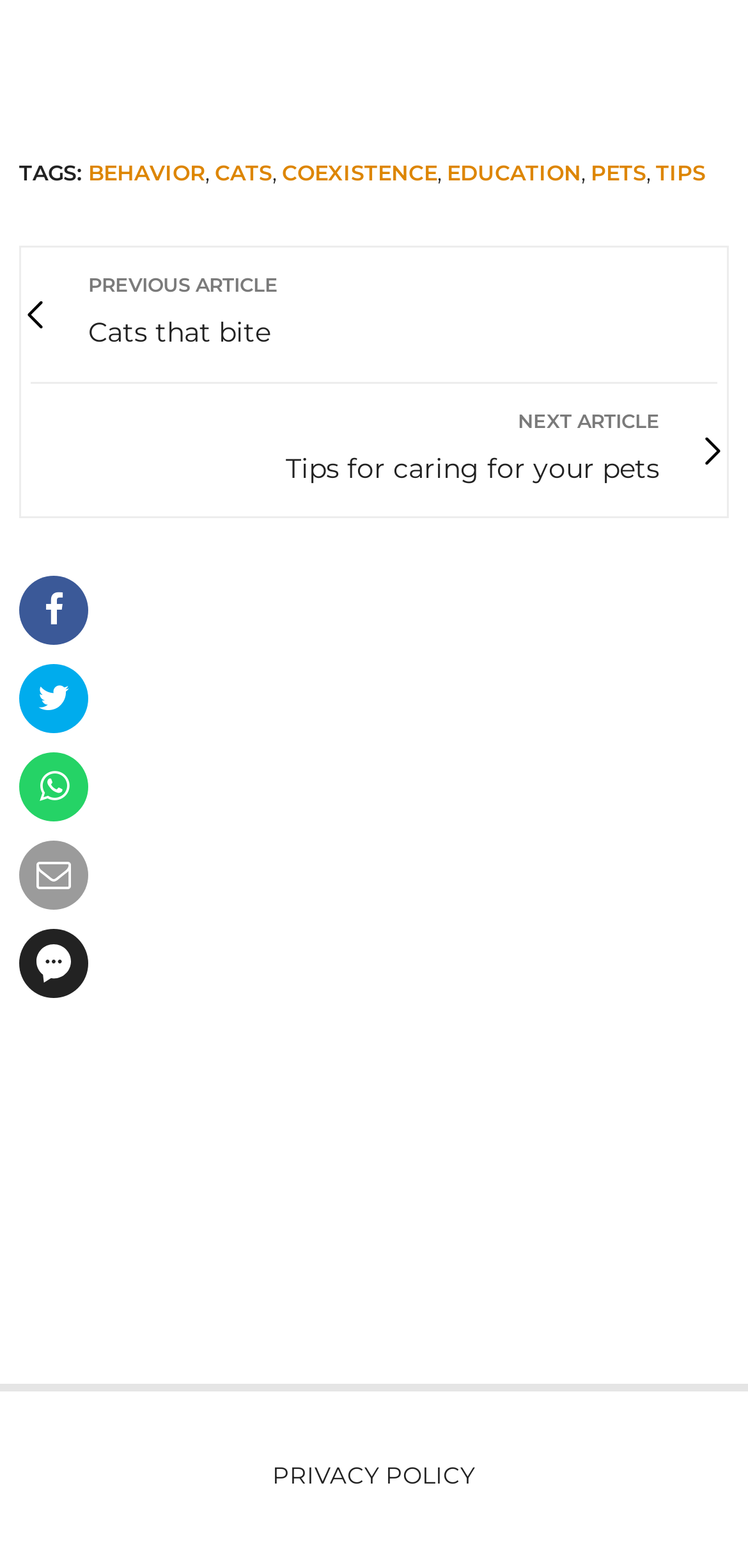Locate the bounding box coordinates of the element that needs to be clicked to carry out the instruction: "Read the article 'Cats that bite'". The coordinates should be given as four float numbers ranging from 0 to 1, i.e., [left, top, right, bottom].

[0.118, 0.201, 0.933, 0.225]